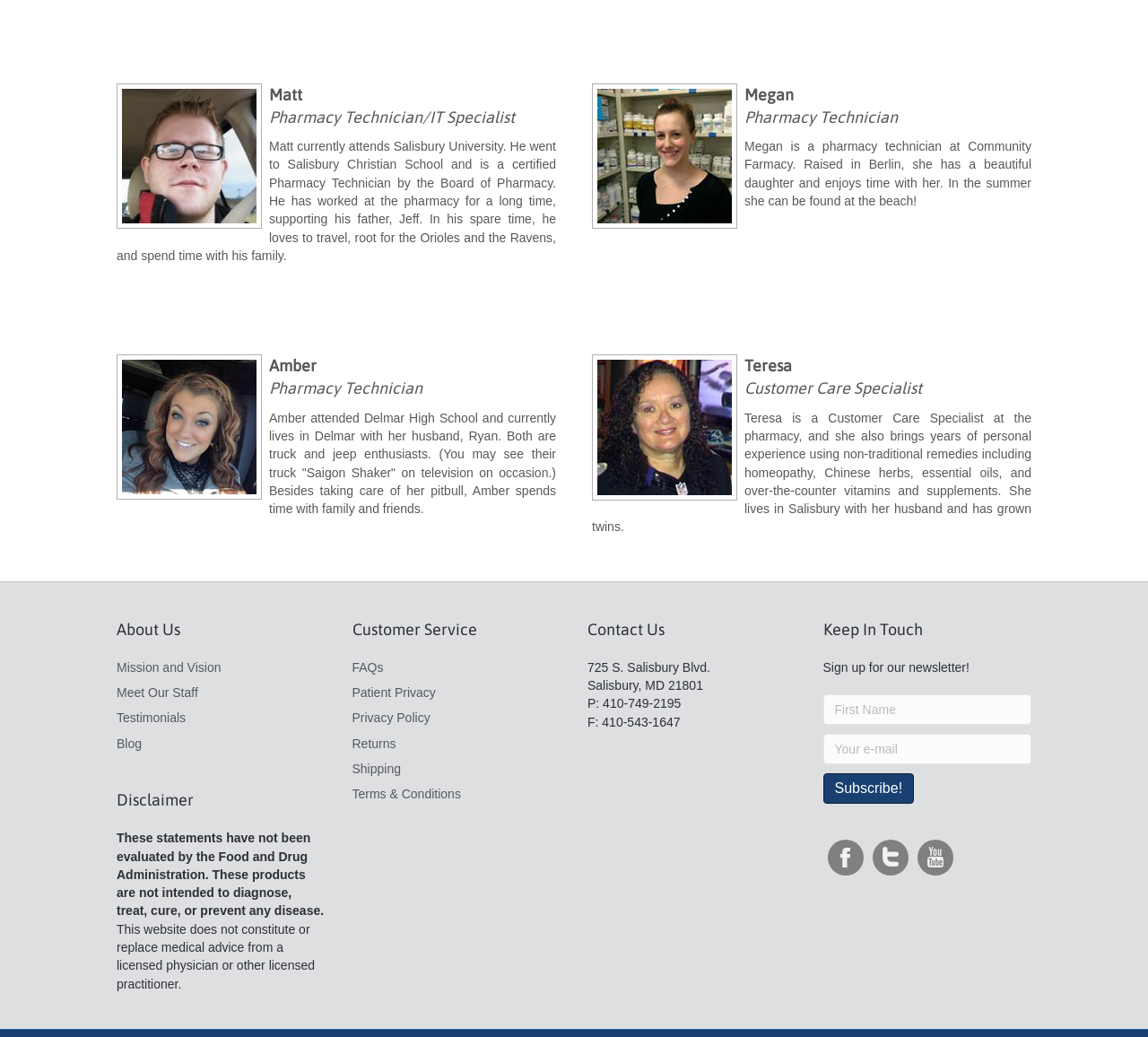Answer briefly with one word or phrase:
What can be done in the 'Keep In Touch' section?

Sign up for newsletter